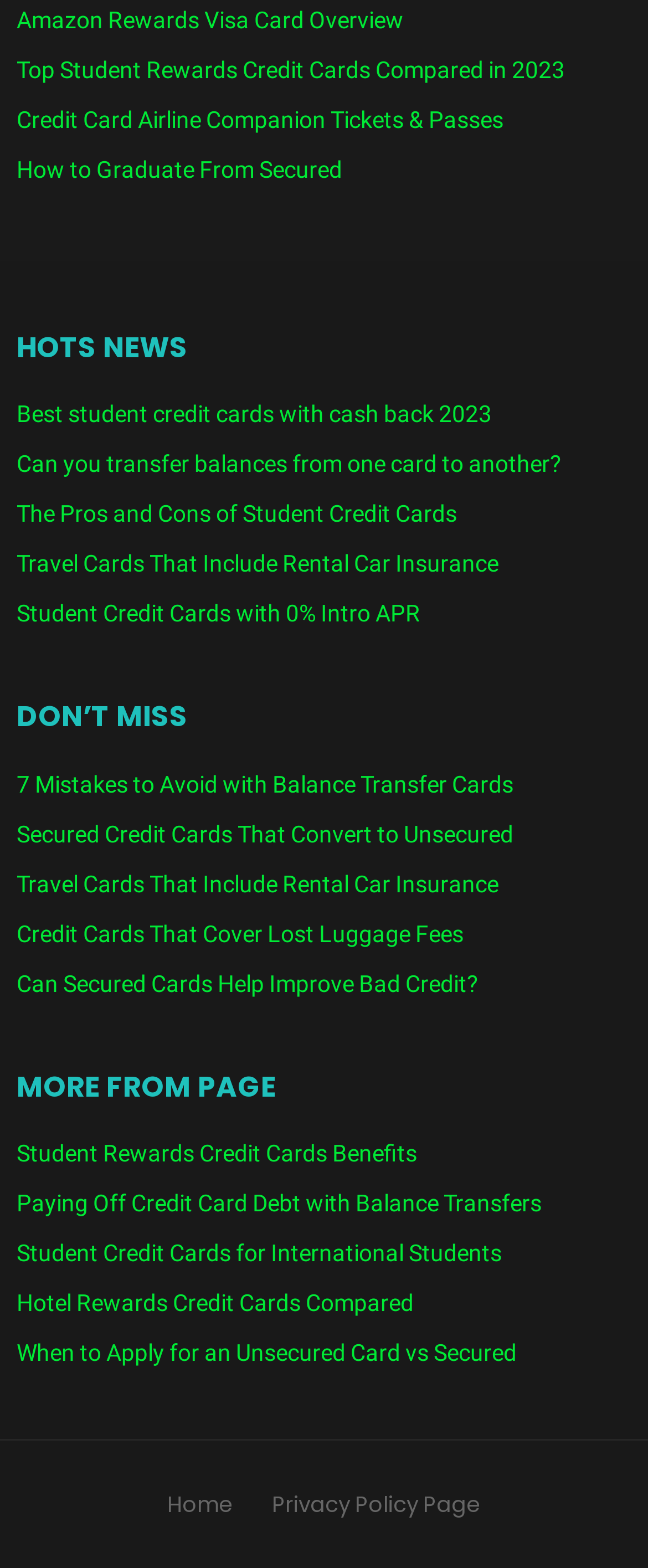Respond to the question with just a single word or phrase: 
How many navigation links are there at the bottom of the webpage?

2